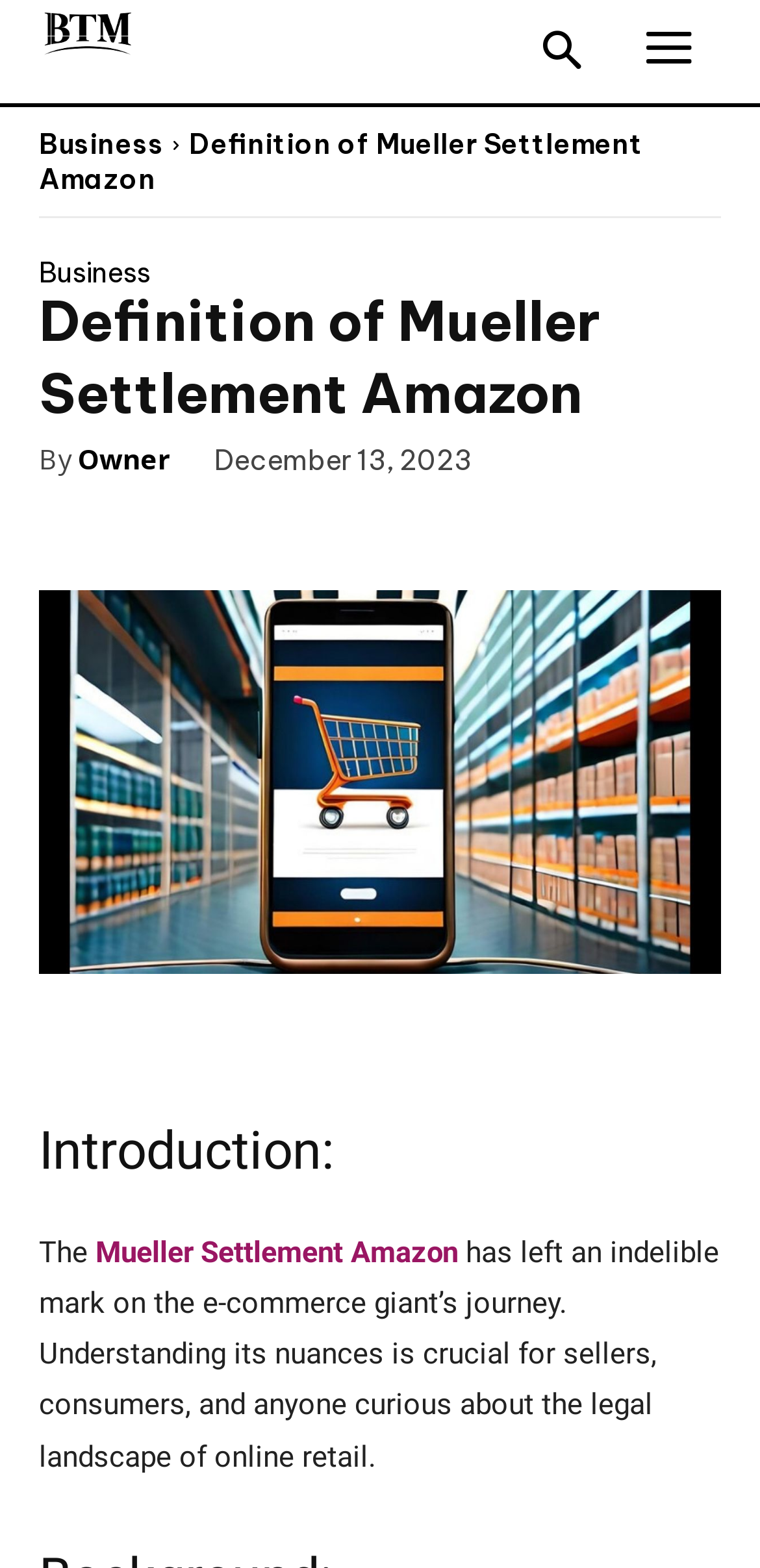Extract the main heading text from the webpage.

Definition of Mueller Settlement Amazon